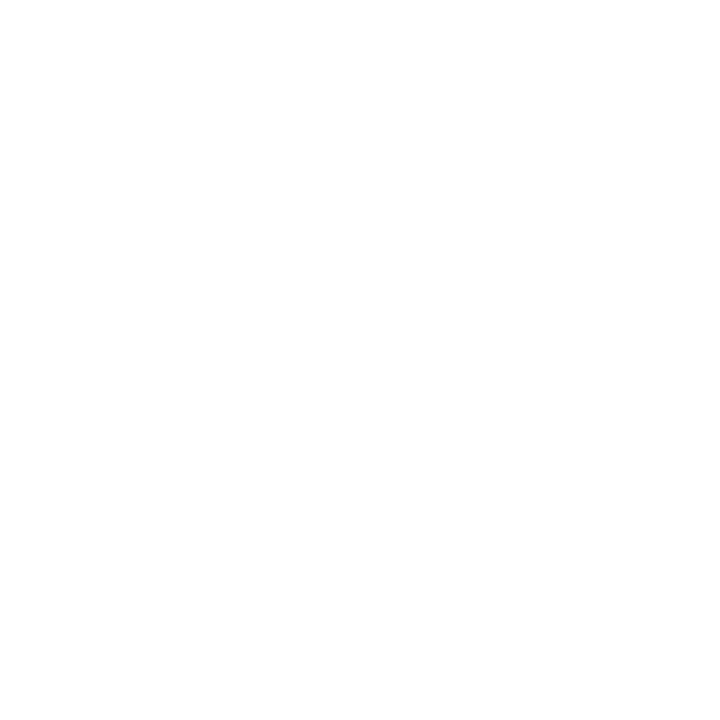What is the focus of the image?
Look at the webpage screenshot and answer the question with a detailed explanation.

The title of the image specifically mentions '23 Years of Severe Eczema', indicating that the focus of the image is on the treatment or management of severe eczema, a serious skin condition.